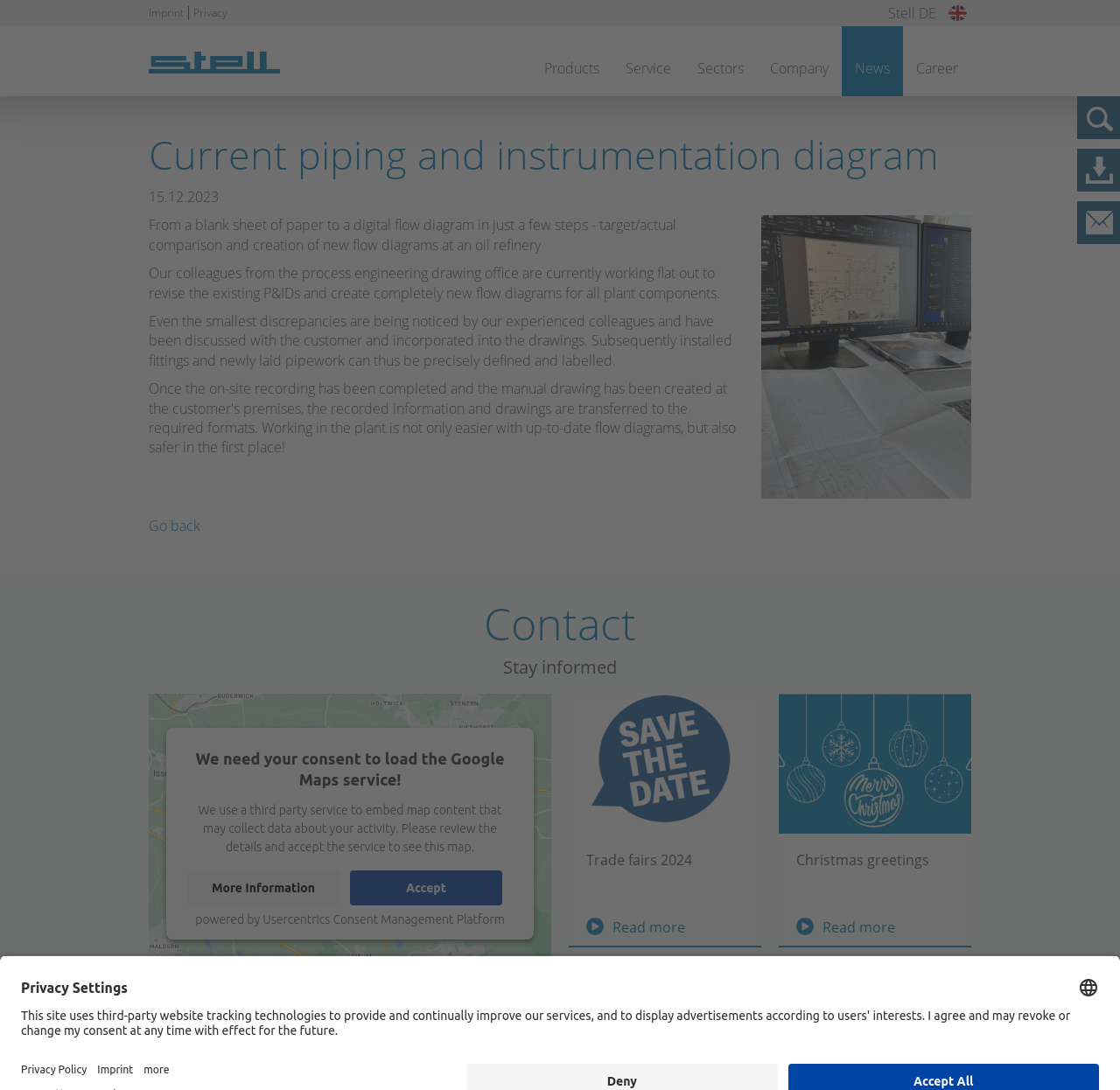Give a concise answer using one word or a phrase to the following question:
What is the purpose of the process engineering drawing office?

To revise P&IDs and create new flow diagrams